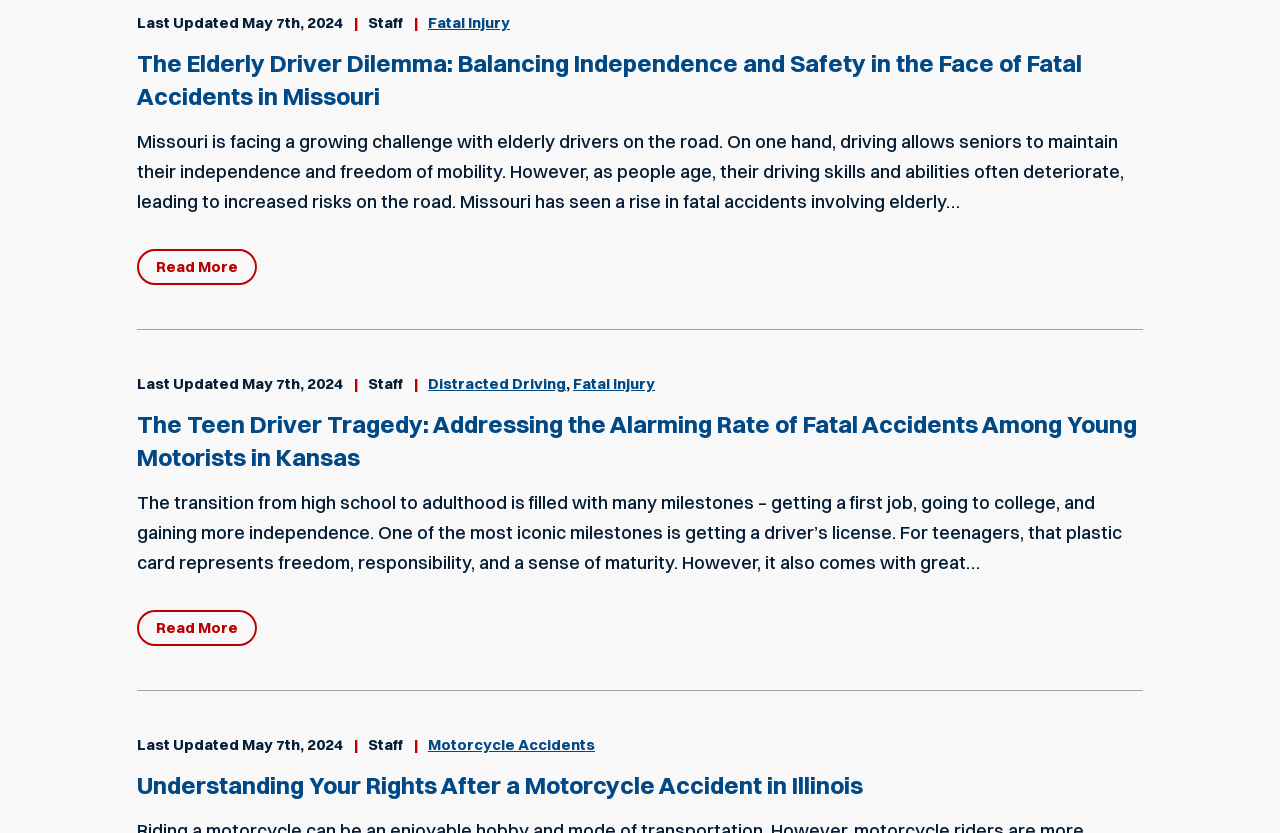What is the state mentioned in the third article?
Give a one-word or short phrase answer based on the image.

Illinois